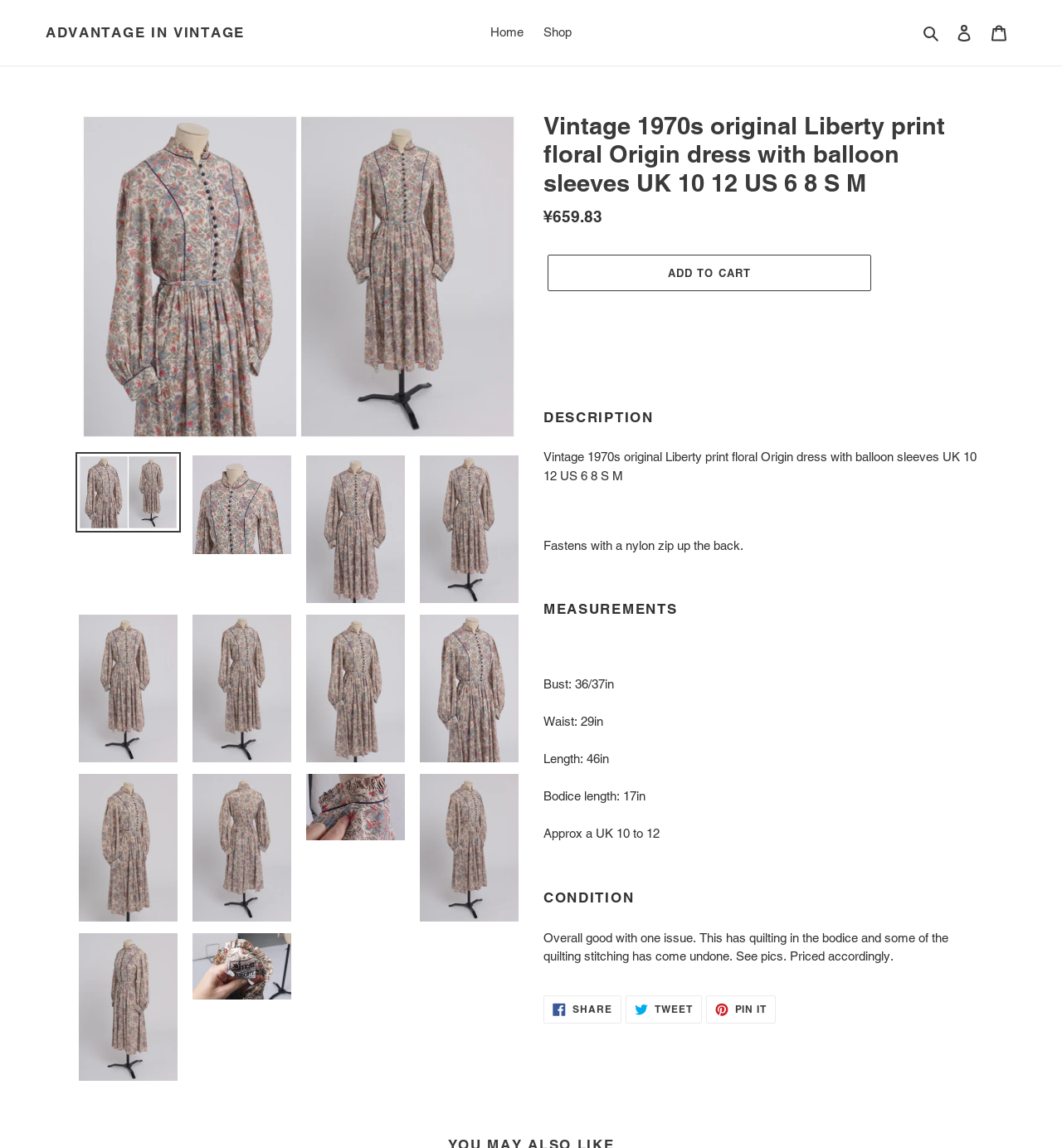Please specify the bounding box coordinates of the element that should be clicked to execute the given instruction: 'Search using the search button'. Ensure the coordinates are four float numbers between 0 and 1, expressed as [left, top, right, bottom].

[0.864, 0.02, 0.891, 0.037]